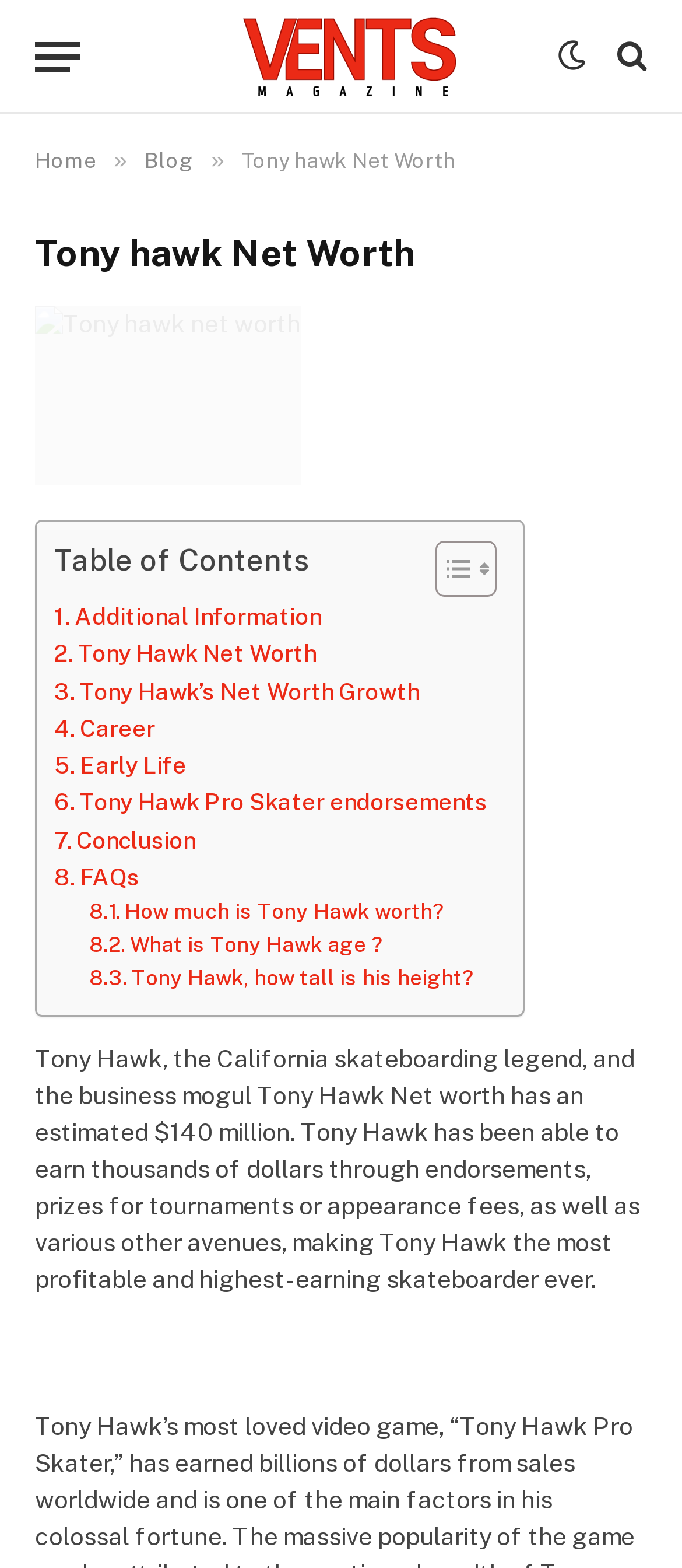How many links are there in the table of contents?
Using the image as a reference, give a one-word or short phrase answer.

9